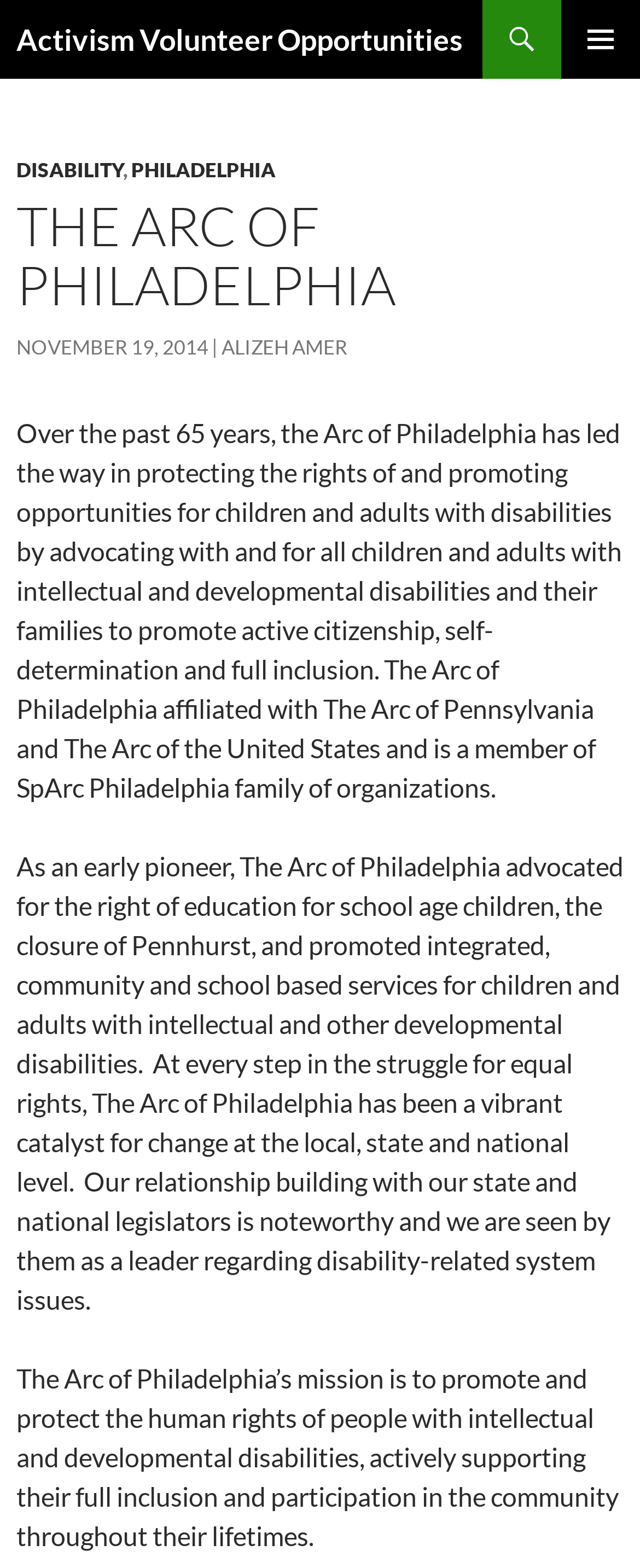Articulate a detailed summary of the webpage's content and design.

The webpage is about The Arc of Philadelphia, an organization that advocates for the rights of people with intellectual and developmental disabilities. At the top, there is a heading that reads "Activism Volunteer Opportunities" which is also a link. To the right of this heading, there is a button labeled "PRIMARY MENU". Below the heading, there is a link to "SKIP TO CONTENT".

The main content of the page is divided into sections. The first section has a heading that reads "THE ARC OF PHILADELPHIA" and is followed by a link to "DISABILITY" and another link to "PHILADELPHIA". Below this, there is a heading with the date "NOVEMBER 19, 2014" and a link to "ALIZEH AMER".

The main body of the page consists of three paragraphs of text. The first paragraph describes the organization's mission and history, stating that it has led the way in protecting the rights of people with disabilities and promoting opportunities for them. The second paragraph highlights the organization's achievements, including advocating for the right to education and promoting integrated services for people with disabilities. The third paragraph reiterates the organization's mission to promote and protect the human rights of people with intellectual and developmental disabilities.

Throughout the page, there are several links and buttons, but no images. The layout is organized, with clear headings and concise text.